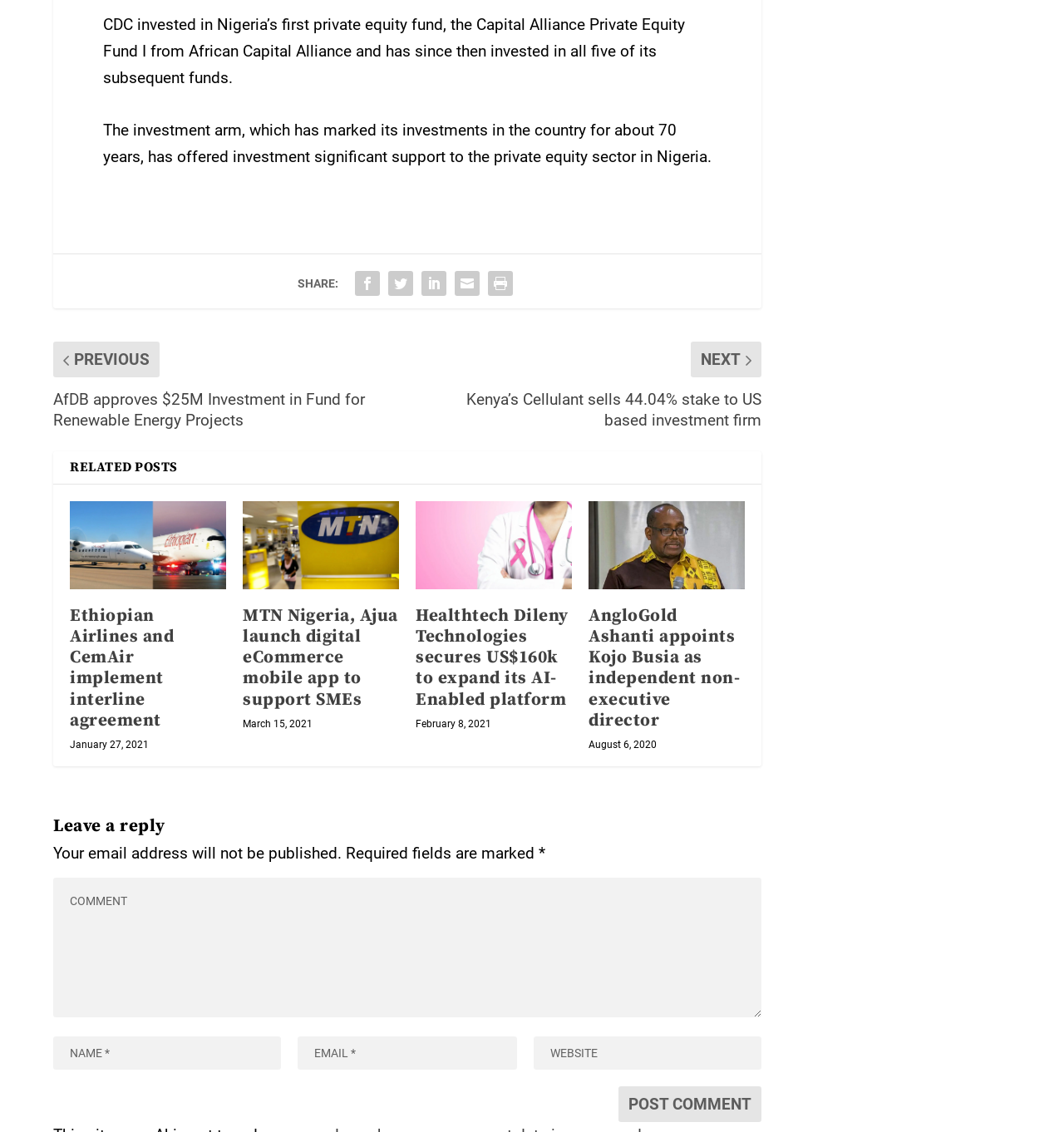Answer the question briefly using a single word or phrase: 
How many social media links are there at the top of the page?

5